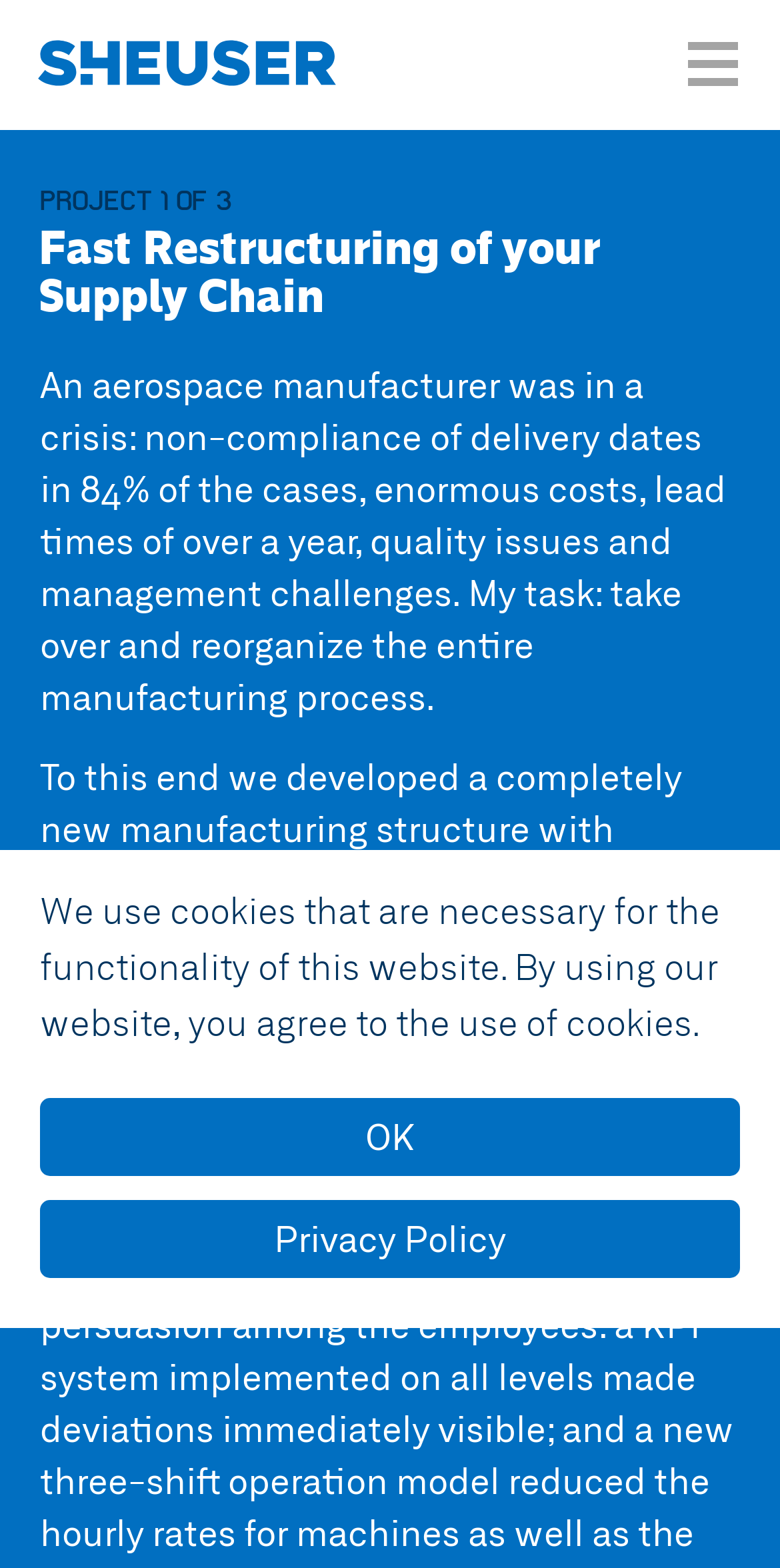Give the bounding box coordinates for this UI element: "OK". The coordinates should be four float numbers between 0 and 1, arranged as [left, top, right, bottom].

[0.051, 0.7, 0.949, 0.75]